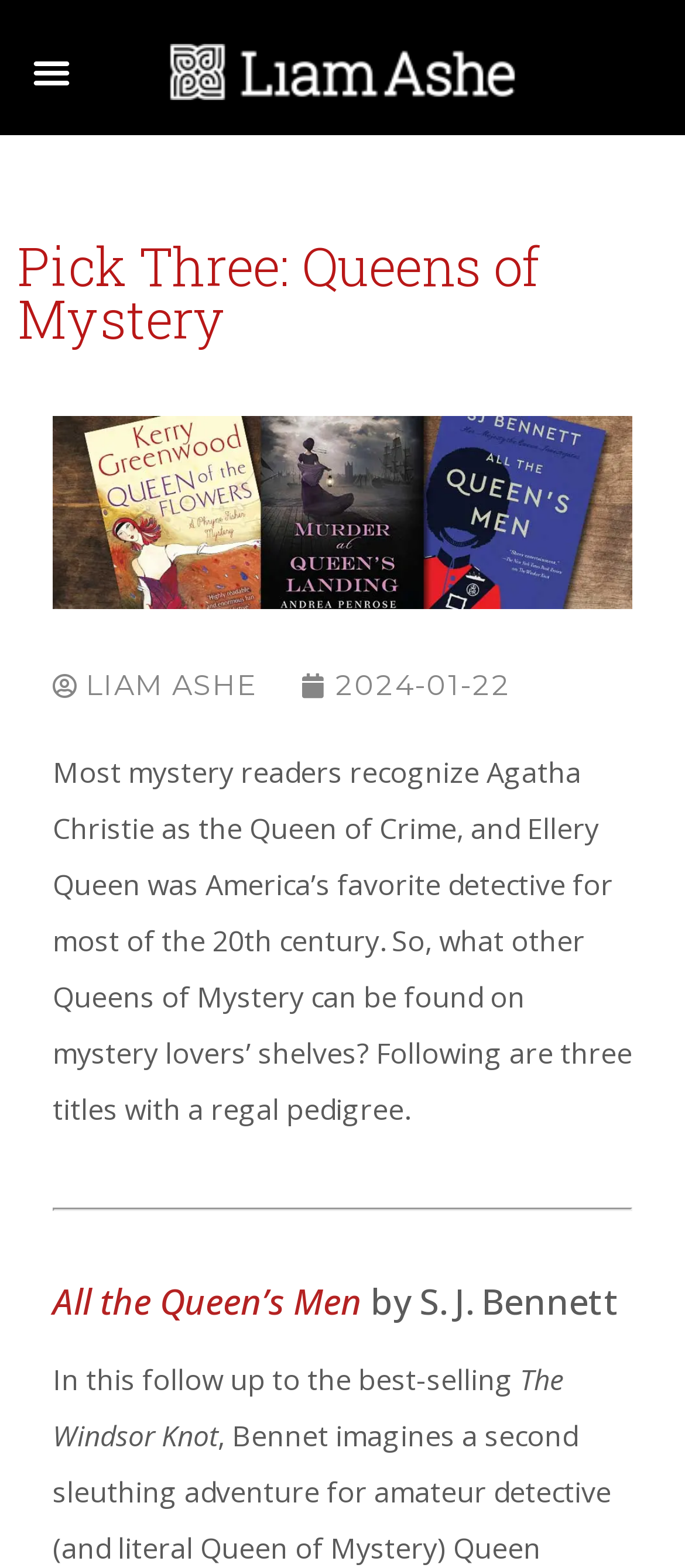Predict the bounding box of the UI element based on the description: "All the Queen’s Men". The coordinates should be four float numbers between 0 and 1, formatted as [left, top, right, bottom].

[0.077, 0.815, 0.528, 0.845]